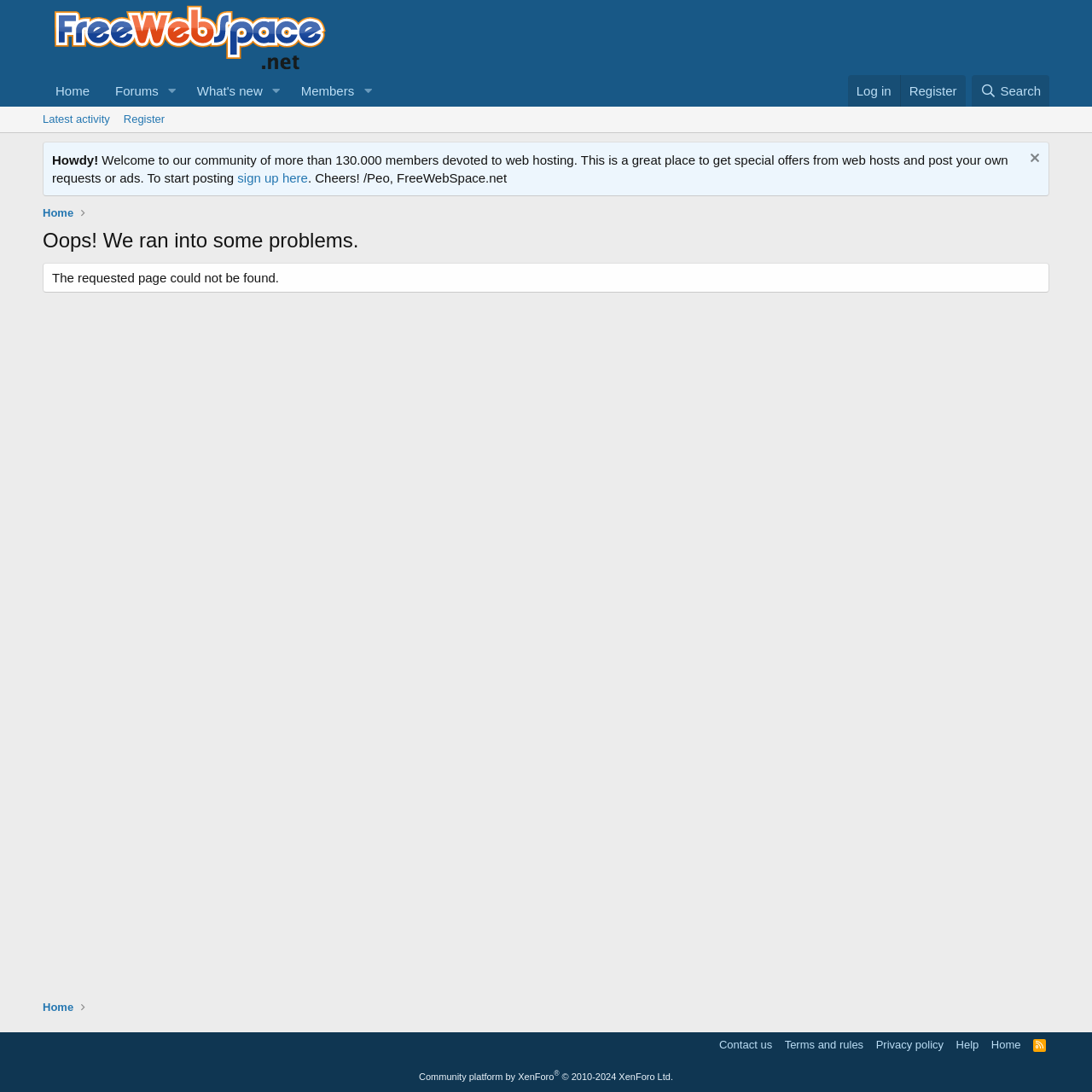Detail the various sections and features present on the webpage.

This webpage appears to be a community forum or discussion board, specifically focused on web hosting. At the top, there is a logo and a navigation menu with links to "Home", "Forums", "What's new", "Members", and a toggle button to expand or collapse the menu. On the right side of the navigation menu, there are links to "Log in" and "Register".

Below the navigation menu, there is a welcome message that reads "Howdy! Welcome to our community of more than 130,000 members devoted to web hosting." The message also invites users to sign up and start posting. 

The main content area of the page displays an error message, "The requested page could not be found." This message is centered on the page and is surrounded by a table layout.

At the bottom of the page, there are links to "Contact us", "Terms and rules", "Privacy policy", "Help", and "Home" again. There is also a link to an RSS feed. The webpage is powered by XenForo, a community platform, and displays a copyright notice at the very bottom.

There are several images on the page, including the logo and icons for the navigation menu items. The overall layout is organized, with clear headings and concise text.